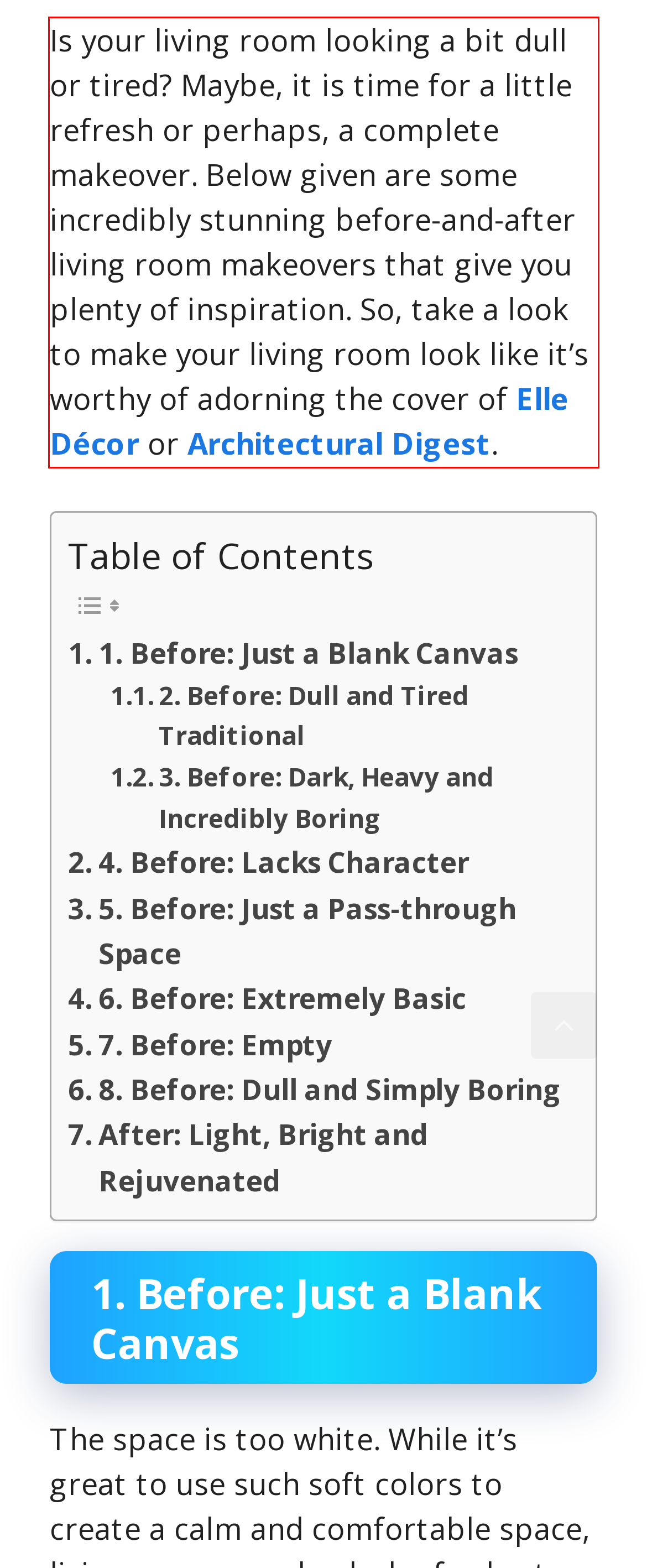With the given screenshot of a webpage, locate the red rectangle bounding box and extract the text content using OCR.

Is your living room looking a bit dull or tired? Maybe, it is time for a little refresh or perhaps, a complete makeover. Below given are some incredibly stunning before-and-after living room makeovers that give you plenty of inspiration. So, take a look to make your living room look like it’s worthy of adorning the cover of Elle Décor or Architectural Digest.